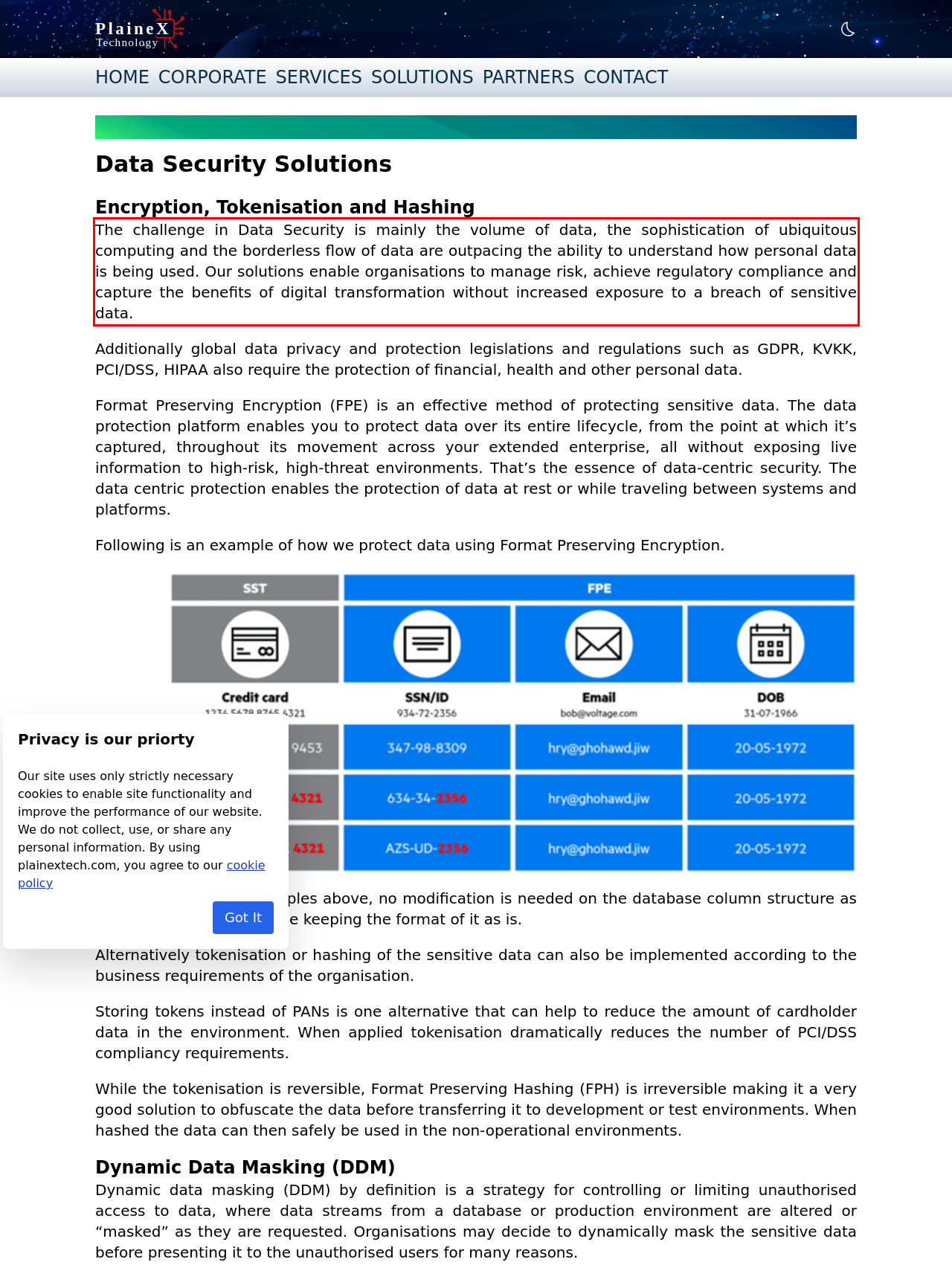Please perform OCR on the UI element surrounded by the red bounding box in the given webpage screenshot and extract its text content.

The challenge in Data Security is mainly the volume of data, the sophistication of ubiquitous computing and the borderless flow of data are outpacing the ability to understand how personal data is being used. Our solutions enable organisations to manage risk, achieve regulatory compliance and capture the benefits of digital transformation without increased exposure to a breach of sensitive data.